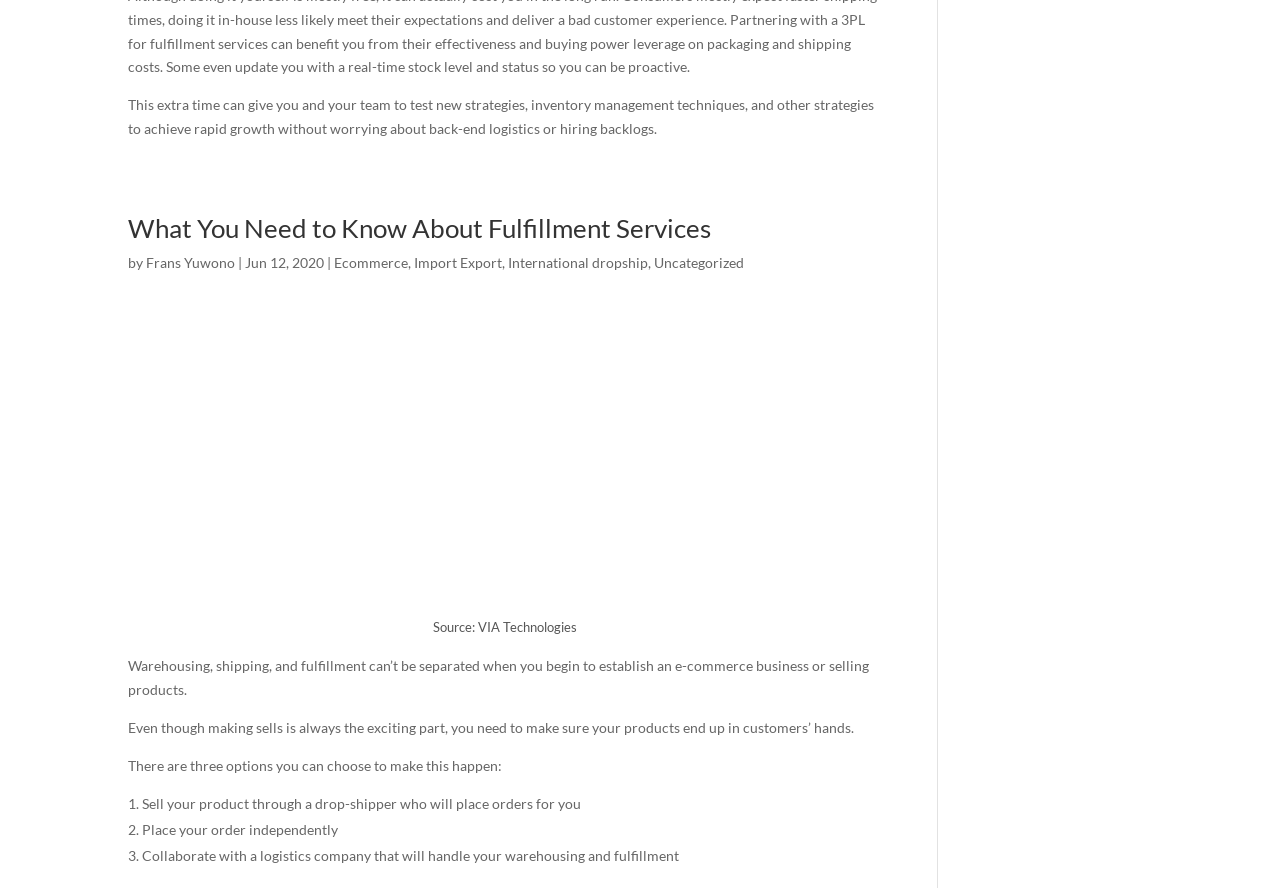What are the three options to make products end up in customers' hands?
Look at the image and respond with a single word or a short phrase.

Drop-shipper, independent order, logistics company